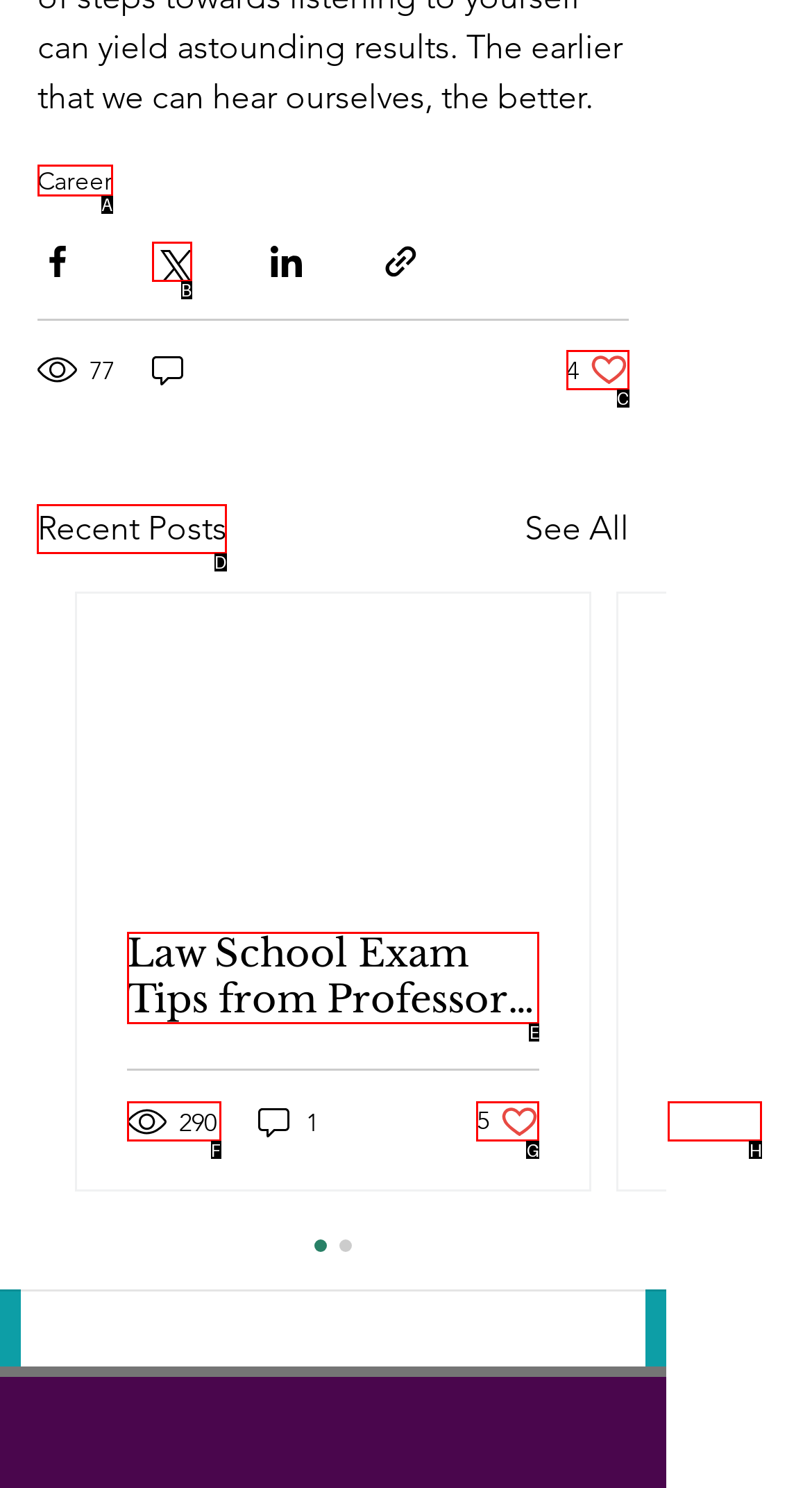Select the letter of the option that should be clicked to achieve the specified task: View Recent Posts. Respond with just the letter.

D